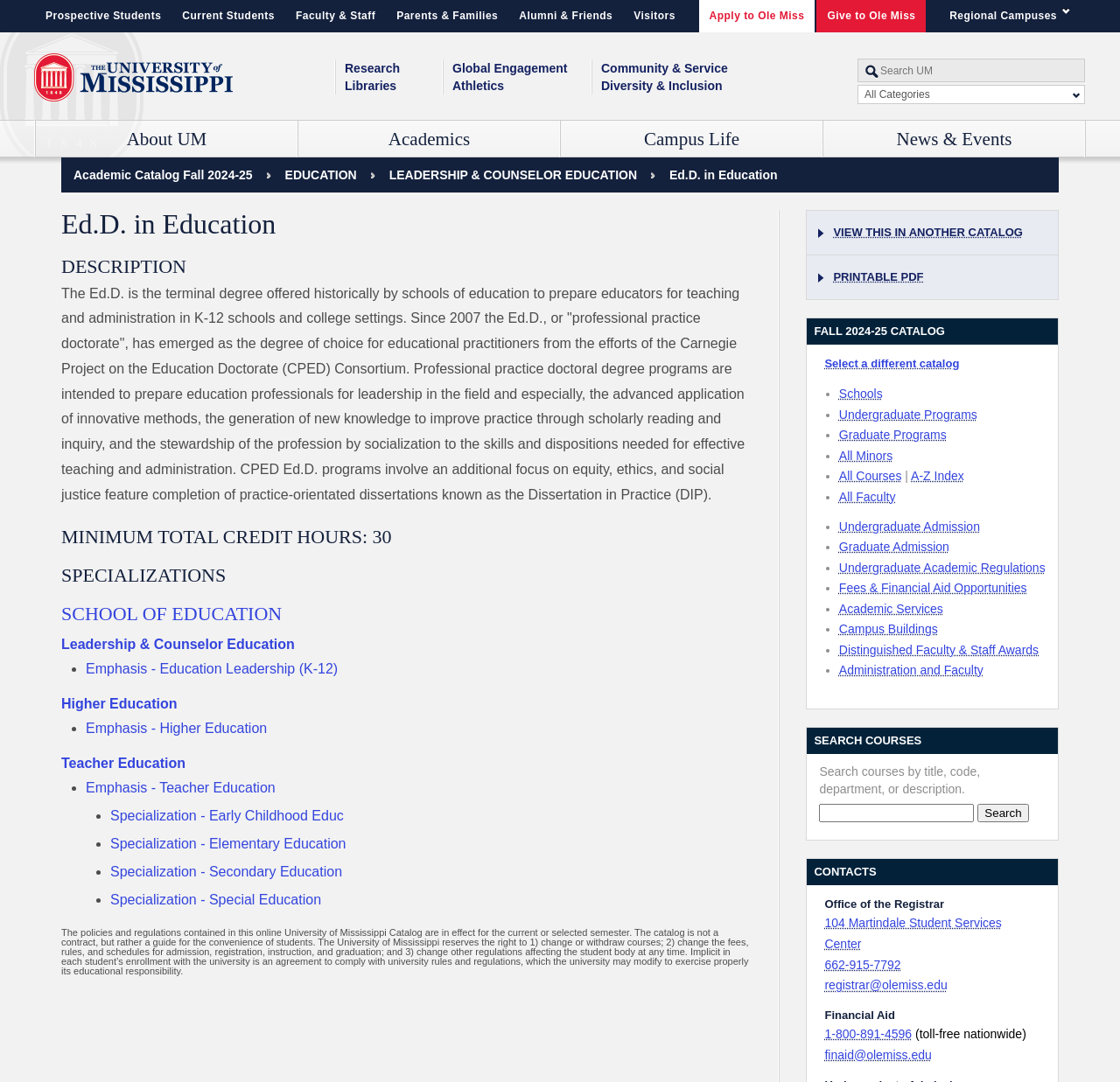Determine the bounding box coordinates of the area to click in order to meet this instruction: "Search the UM website".

[0.766, 0.054, 0.969, 0.076]